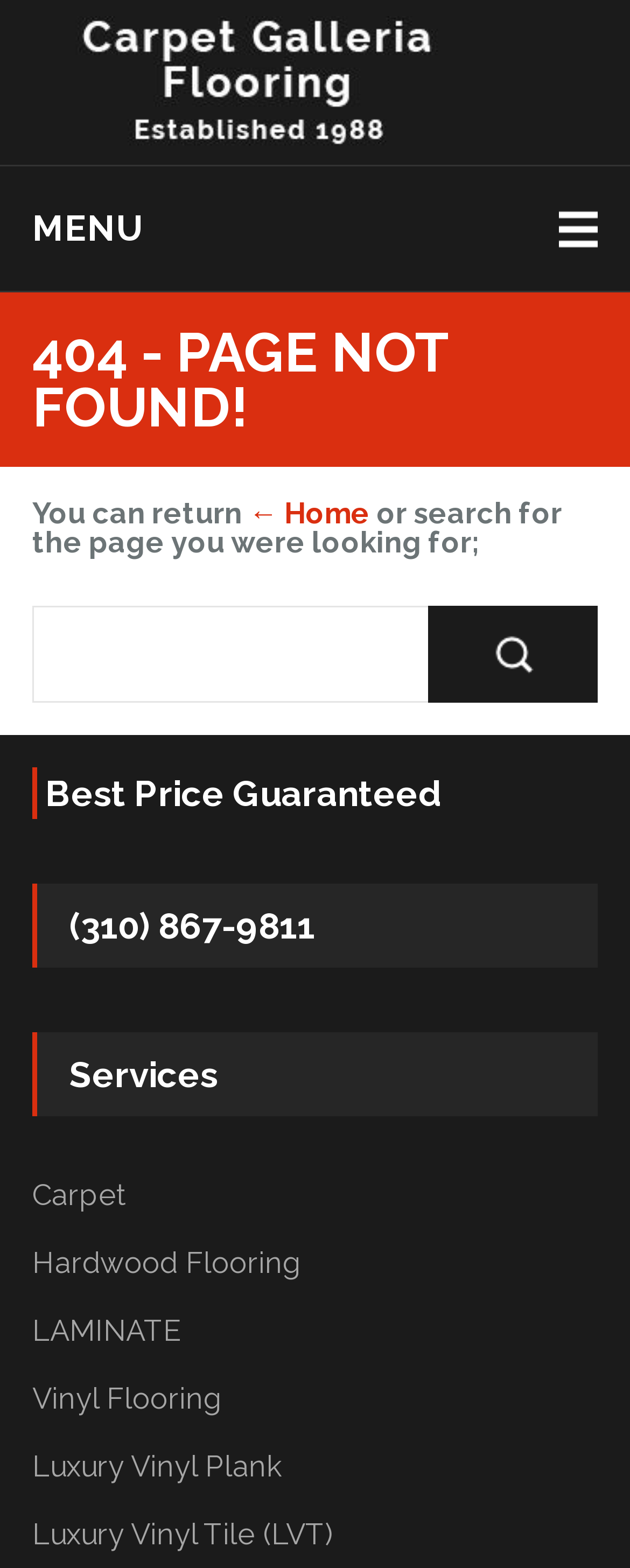What is the phone number of Flooring & Carpet Galleria? Using the information from the screenshot, answer with a single word or phrase.

(310) 867-9811